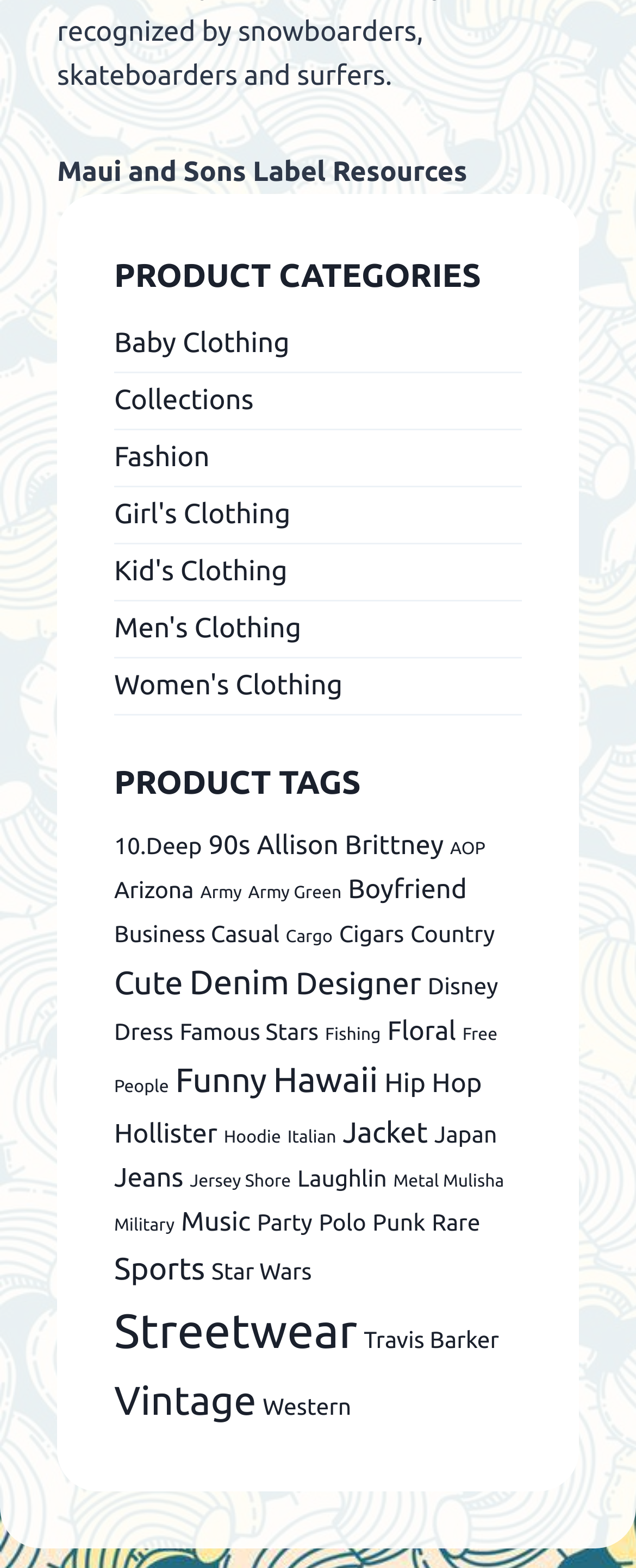Respond concisely with one word or phrase to the following query:
What is the position of the 'Men's Clothing' link?

Below 'Kid's Clothing'